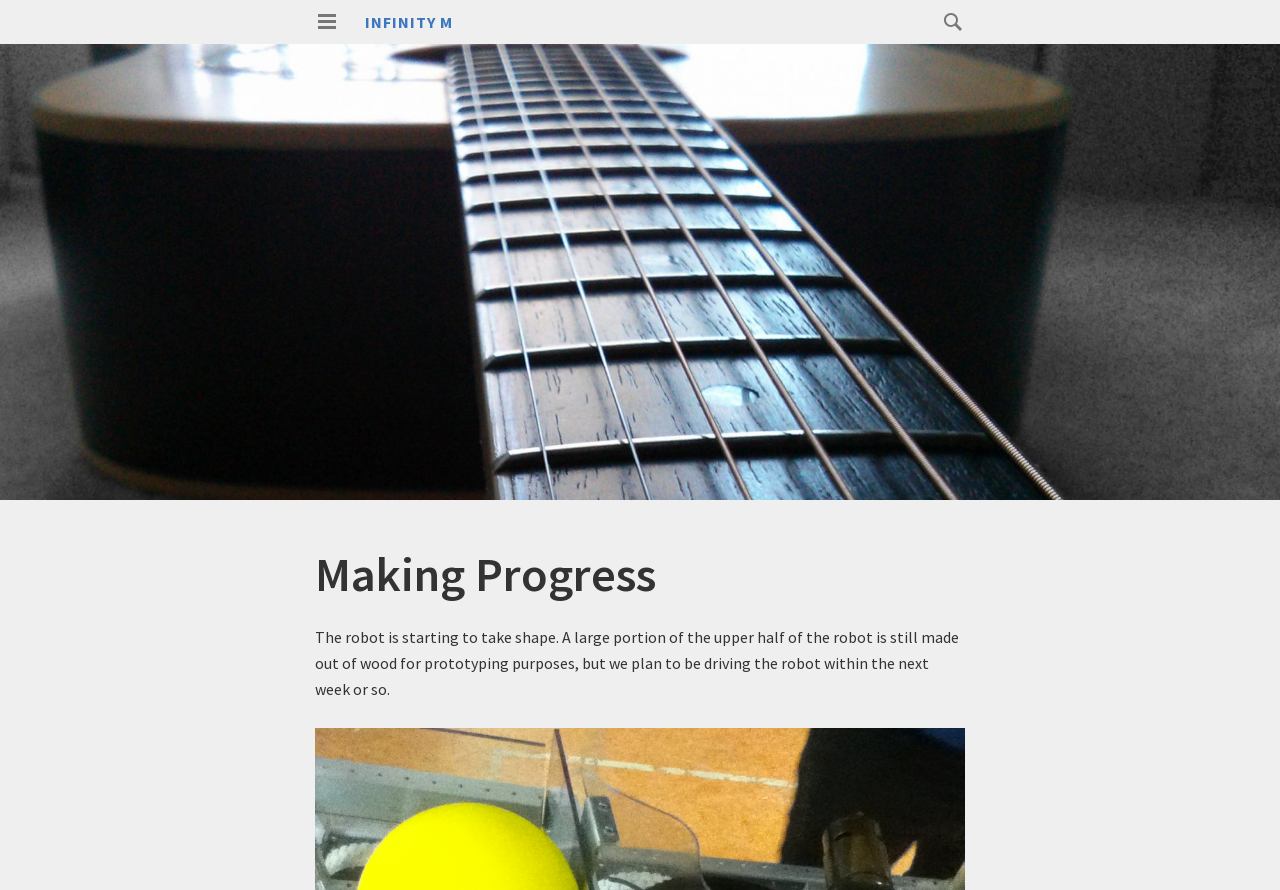Summarize the webpage comprehensively, mentioning all visible components.

The webpage appears to be a blog or article page, with a focus on a robotics project. At the top left, there is a primary menu button with an accompanying image. Next to it, there is a heading that reads "INFINITY M", which is also a link. 

On the top right, there is a search bar with a magnifying glass icon and a placeholder text "Search for:". 

Below the top section, the page is dominated by a large article or blog post. The title of the post is "Making Progress", and it is followed by a paragraph of text that describes the progress of the robot project. The text explains that the robot is still in the prototyping phase, with a large portion of its upper half made of wood, but the team plans to have it driving within the next week or so. 

The article or blog post takes up most of the page, with no other notable elements or sections visible.